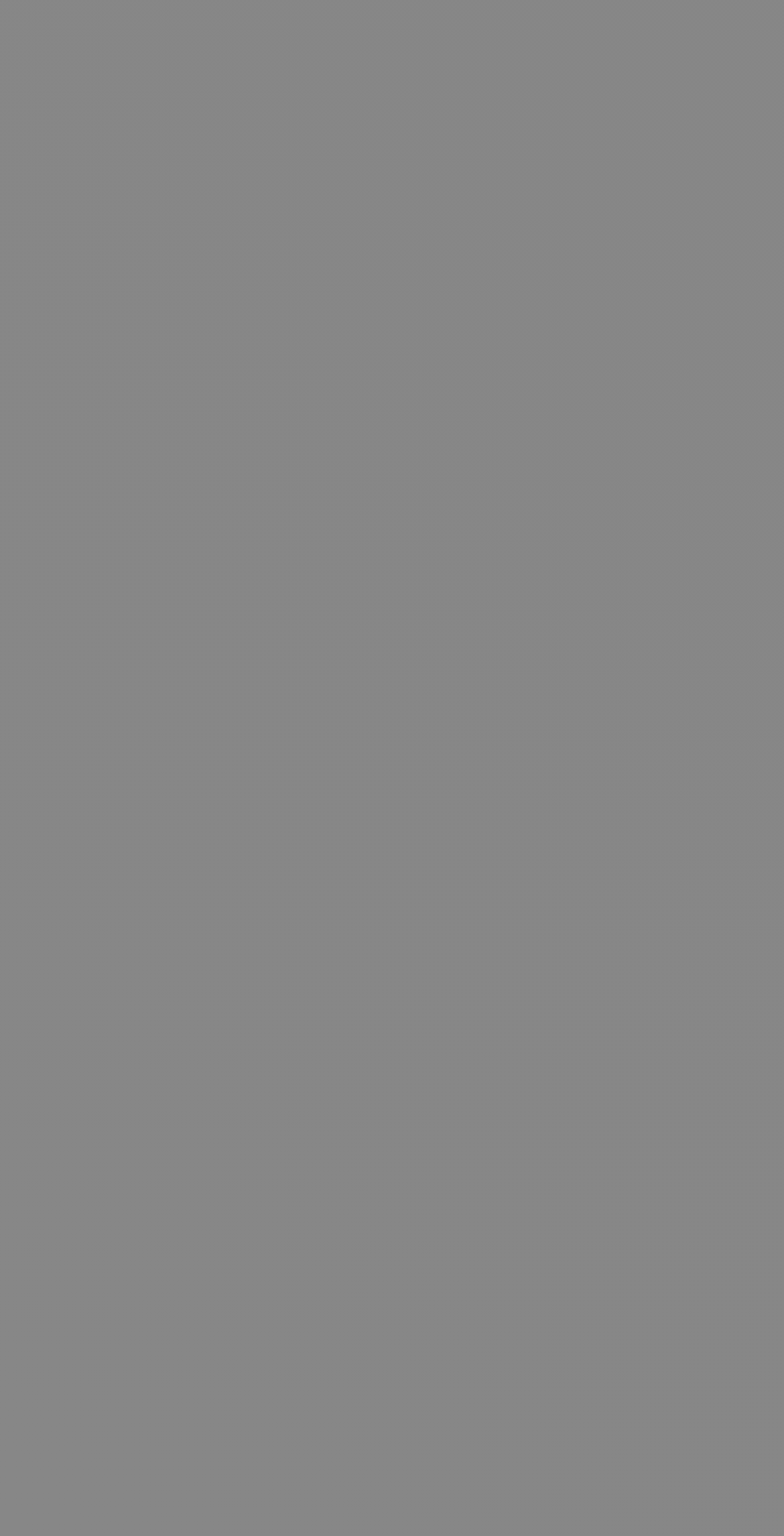Find and indicate the bounding box coordinates of the region you should select to follow the given instruction: "Read about cannabis in the blood".

[0.041, 0.129, 0.323, 0.228]